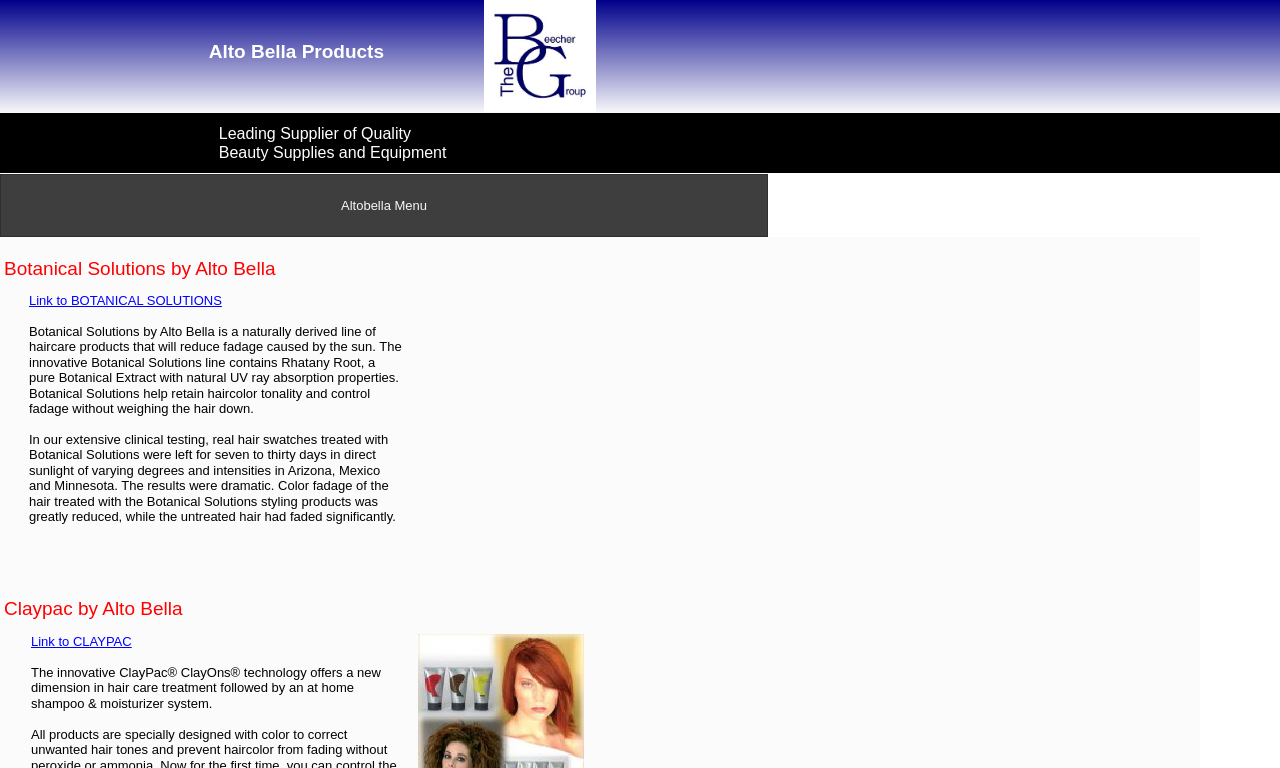Offer a meticulous description of the webpage's structure and content.

The webpage is about Alto Bella Products, a company that offers haircare products. At the top left, there is a link to "BOTANICAL SOLUTIONS" and a brief description of Botanical Solutions by Alto Bella, which is a naturally derived line of haircare products that reduces fadage caused by the sun. Below this description, there is a longer paragraph explaining the benefits of Botanical Solutions, including its ability to retain hair color tonality and control fadage without weighing the hair down.

Further down, there is a link to "CLAYPAC" and a description of ClayPac technology, which offers a new dimension in hair care treatment followed by an at-home shampoo and moisturizer system. Above this link, there is a smaller text "Claypac by Alto Bella".

On the top right, there are three small texts: "Barber", "Equipment", and "Leading Supplier of Quality". Below these texts, there is a slightly larger text "Beauty Supplies and Equipment". 

At the very top, there is a menu link "Altobella Menu" that spans across the top of the page. The company name "Alto Bella Products" is also displayed prominently at the top of the page.